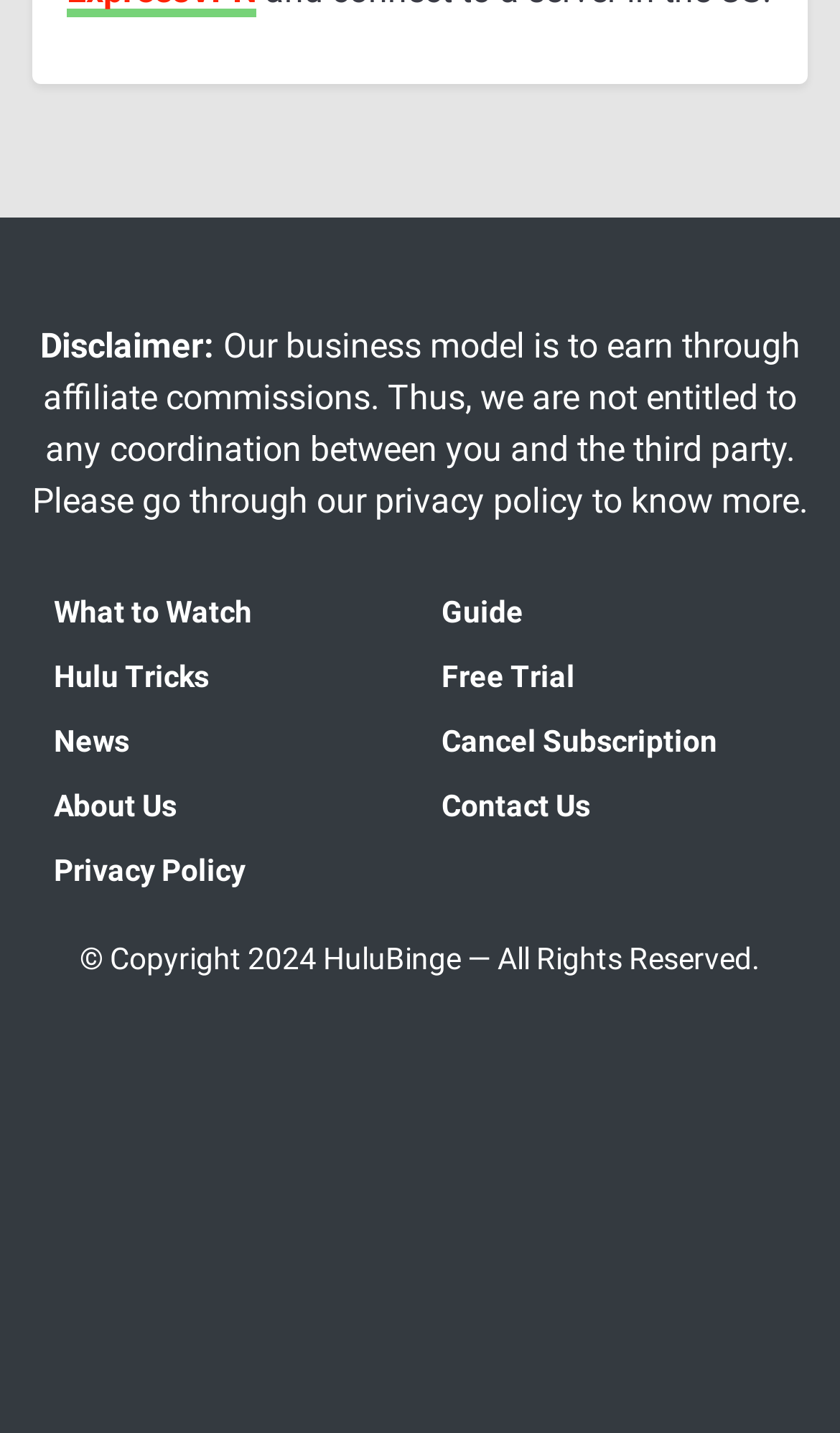Determine the bounding box of the UI element mentioned here: "What to Watch". The coordinates must be in the format [left, top, right, bottom] with values ranging from 0 to 1.

[0.038, 0.404, 0.5, 0.449]